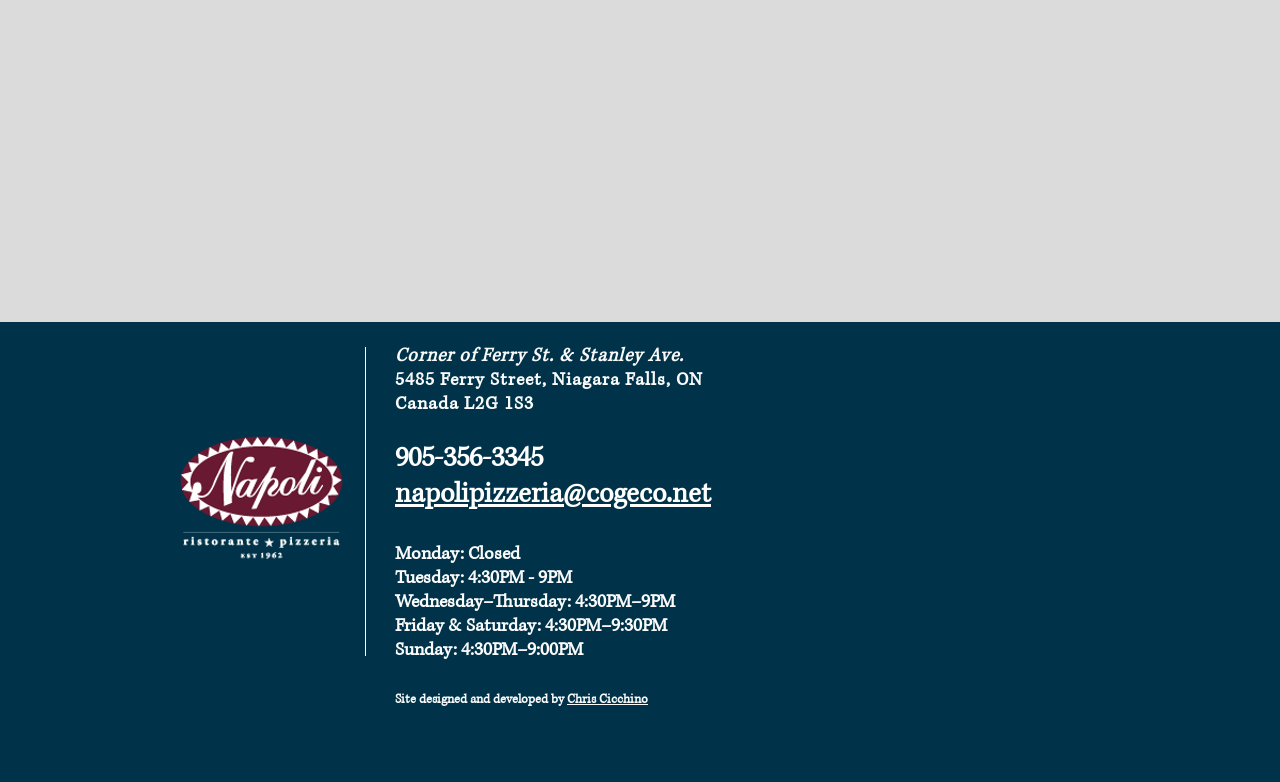Find the bounding box coordinates for the HTML element specified by: "Chris Cicchino".

[0.443, 0.884, 0.506, 0.905]